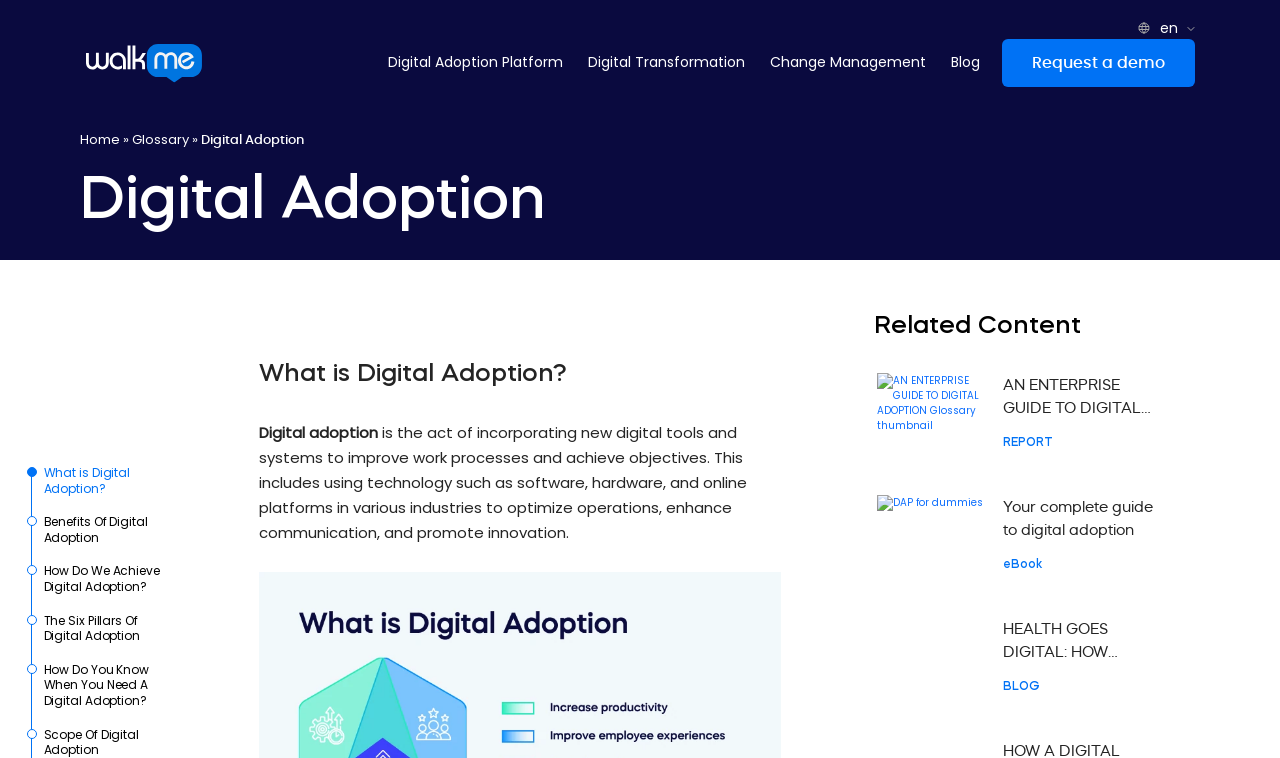Predict the bounding box coordinates for the UI element described as: "Benefits Of Digital Adoption". The coordinates should be four float numbers between 0 and 1, presented as [left, top, right, bottom].

[0.022, 0.678, 0.143, 0.743]